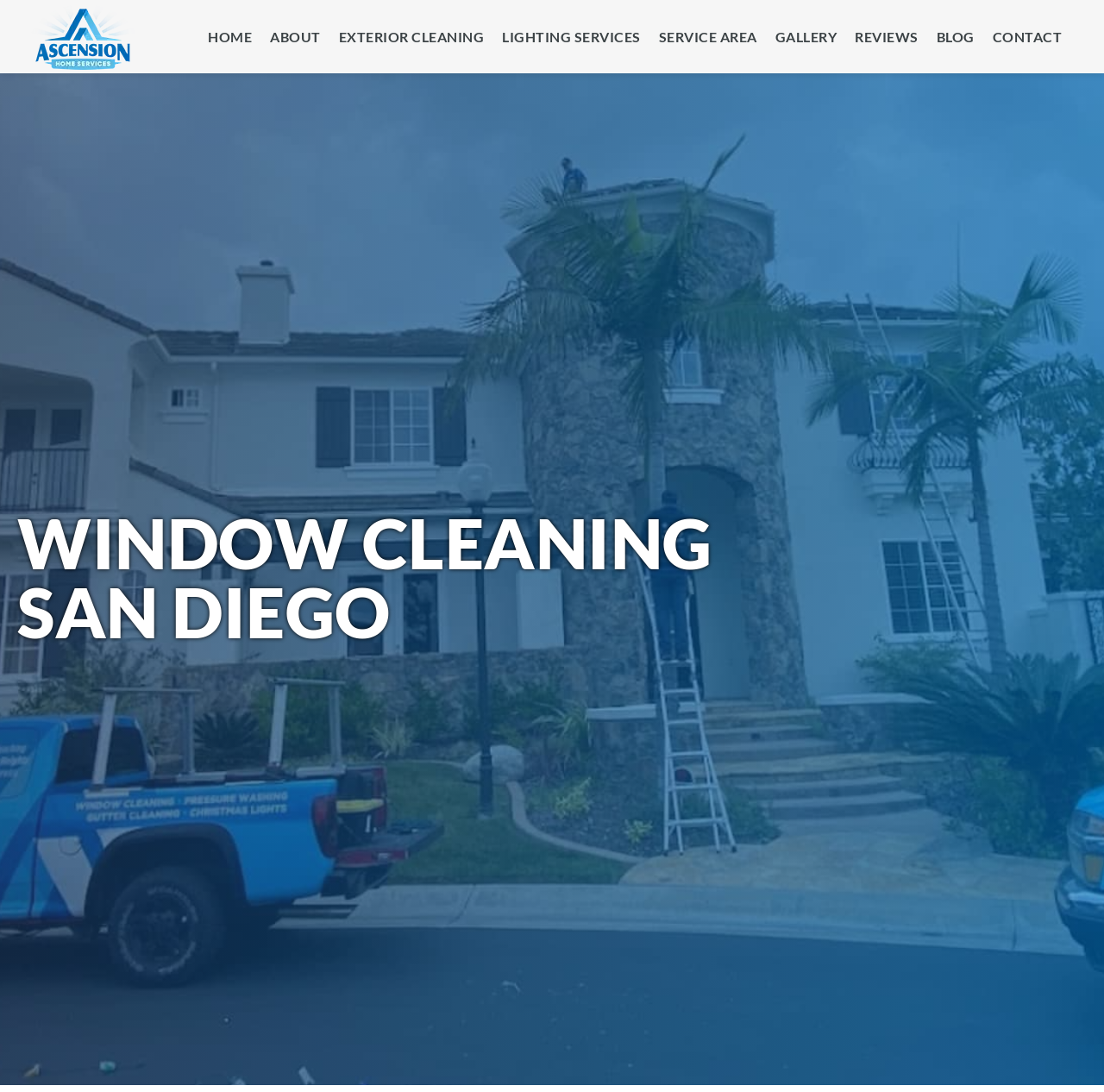Give a detailed account of the webpage.

The webpage is about Window Cleaning San Diego, specifically Ascension Home Services. At the top left corner, there is a logo of Ascension Home Services, which is an image linked to the homepage. 

Below the logo, there is a navigation menu with several links, including HOME, ABOUT, EXTERIOR CLEANING, LIGHTING SERVICES, SERVICE AREA, GALLERY, REVIEWS, BLOG, and CONTACT, arranged from left to right. 

In the middle of the page, there is a prominent heading that reads "WINDOW CLEANING SAN DIEGO", which is the main title of the webpage.